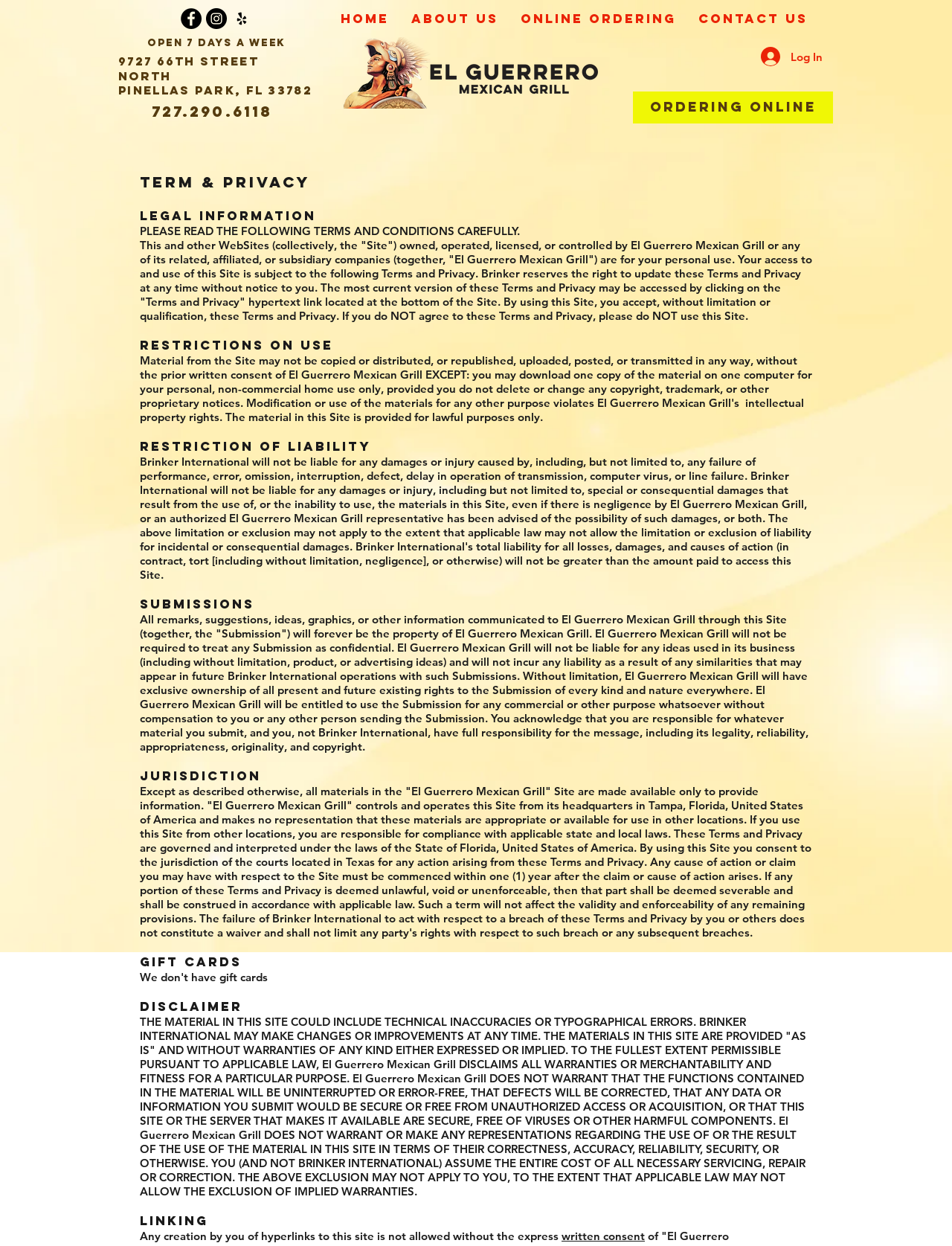What is the jurisdiction for disputes related to the website? Analyze the screenshot and reply with just one word or a short phrase.

State of Florida, United States of America